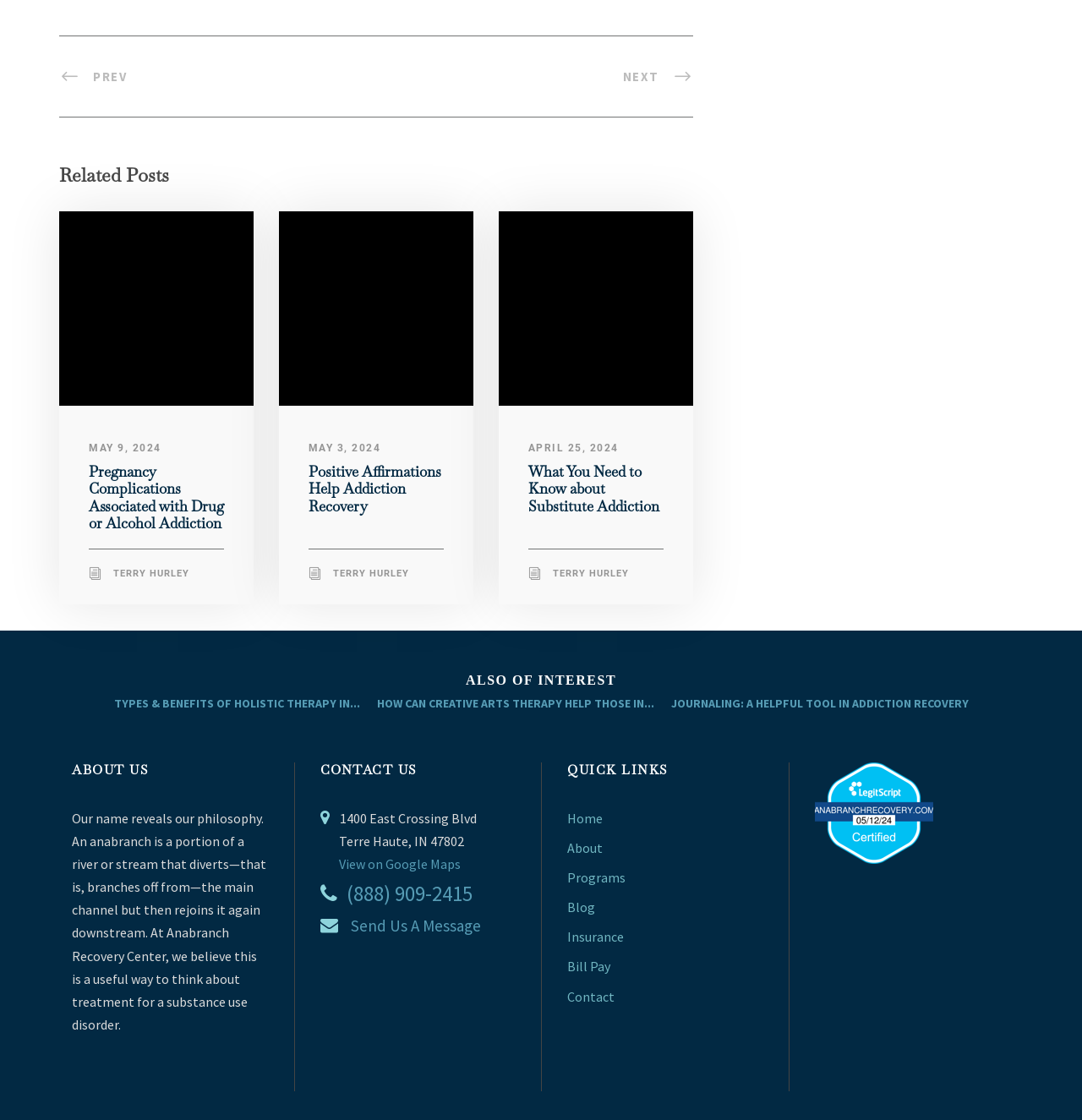Find the bounding box coordinates corresponding to the UI element with the description: "Terry Hurley". The coordinates should be formatted as [left, top, right, bottom], with values as floats between 0 and 1.

[0.308, 0.507, 0.378, 0.517]